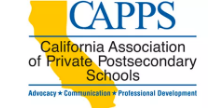Describe every aspect of the image in detail.

The image features the logo of the California Association of Private Postsecondary Schools (CAPPS), prominently displaying the acronym "CAPPS" in bold, blue lettering. Below the acronym, the full name "California Association of Private Postsecondary Schools" is written in a straightforward font. The logo is accented by a silhouette of the state of California in yellow, symbolizing its focus on educational institutions within the state. Additionally, the tagline "Advocacy | Communication | Professional Development" appears beneath the association's name, outlining its core mission and areas of emphasis in promoting and supporting private postsecondary education in California.